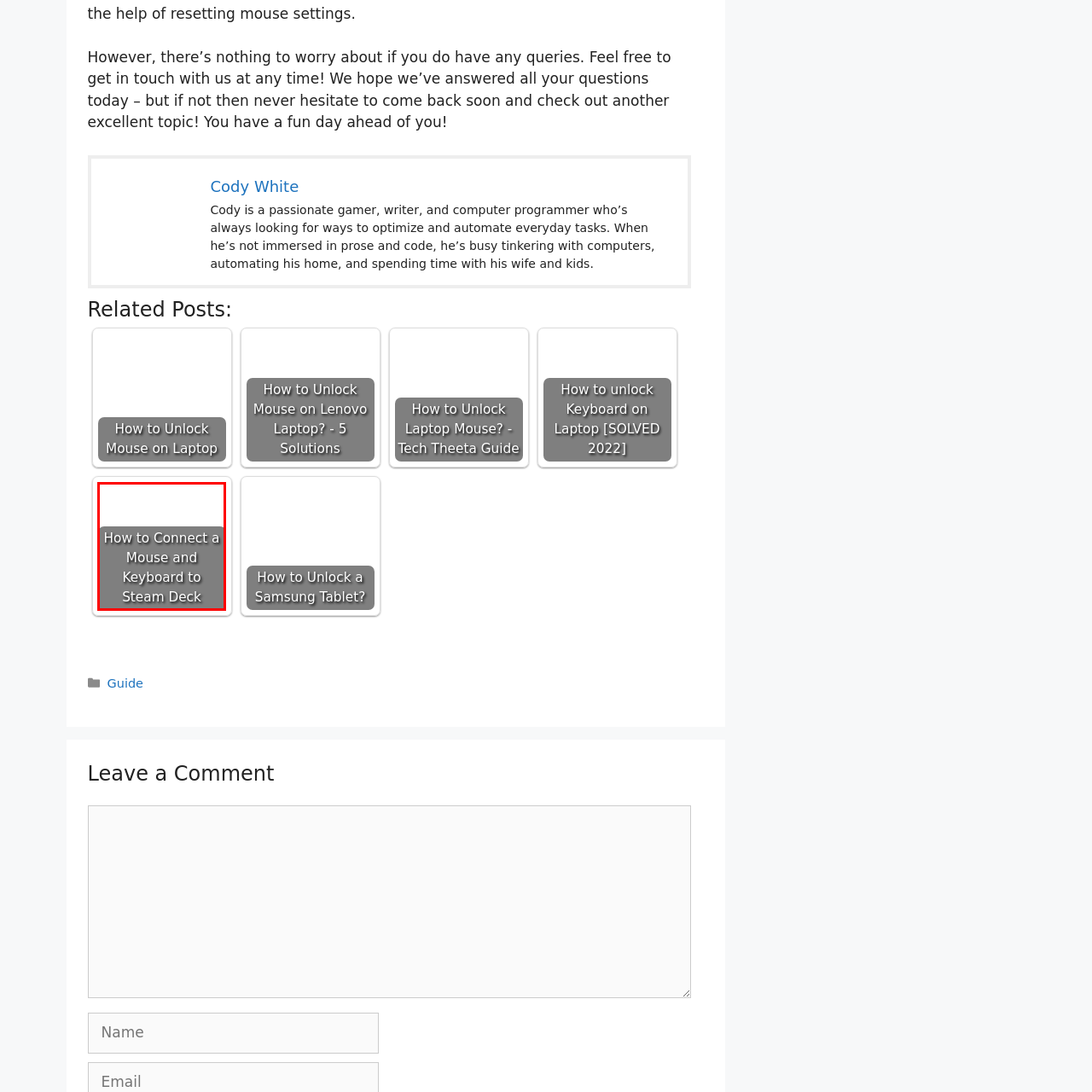What is the background color of the title card?
Inspect the image within the red bounding box and respond with a detailed answer, leveraging all visible details.

The caption explicitly states that the clear and concise wording is set against a grey background, which helps the text stand out and makes it easily readable.